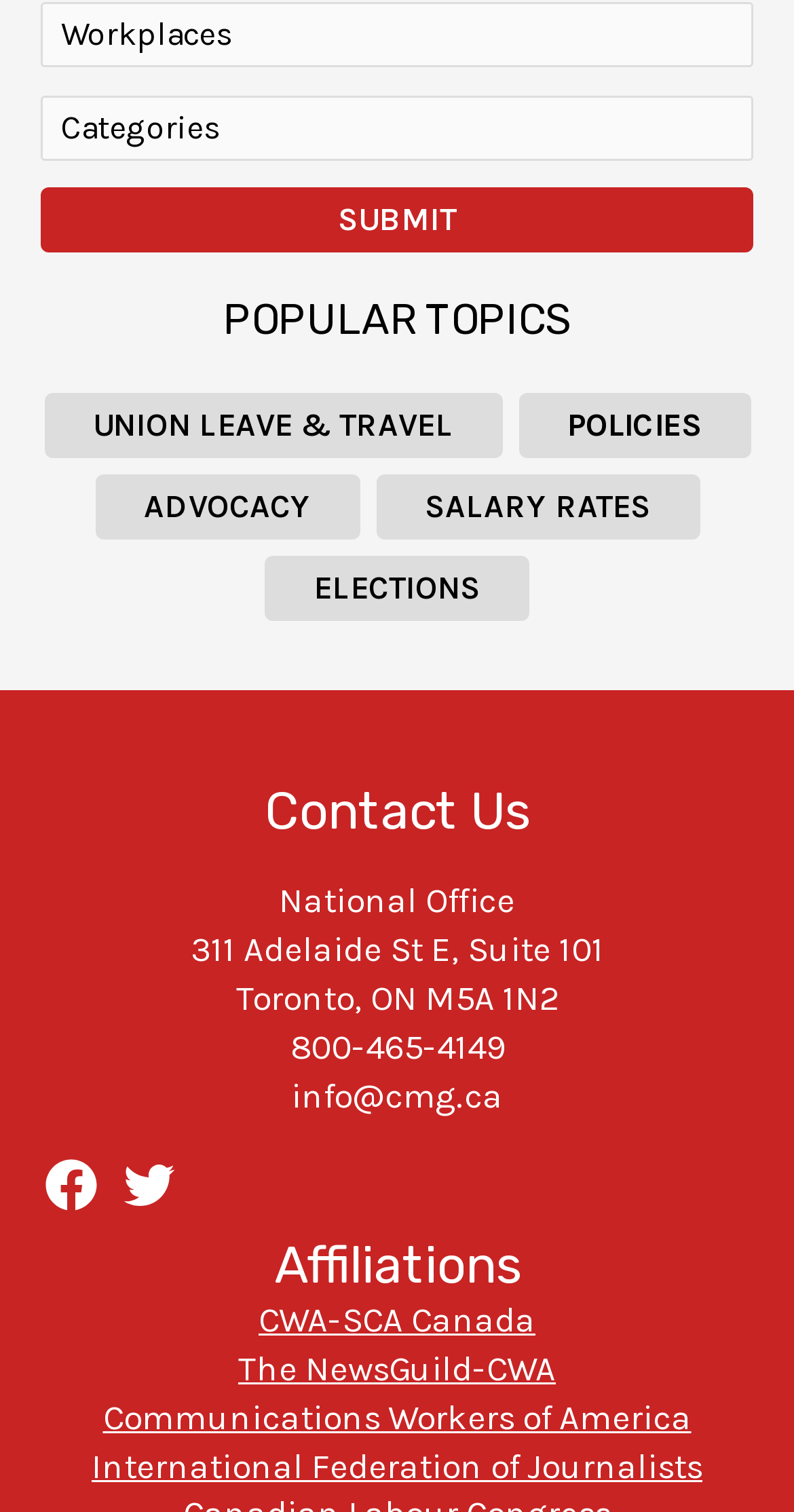Please find the bounding box coordinates of the element that you should click to achieve the following instruction: "View union leave and travel information". The coordinates should be presented as four float numbers between 0 and 1: [left, top, right, bottom].

[0.055, 0.26, 0.632, 0.303]